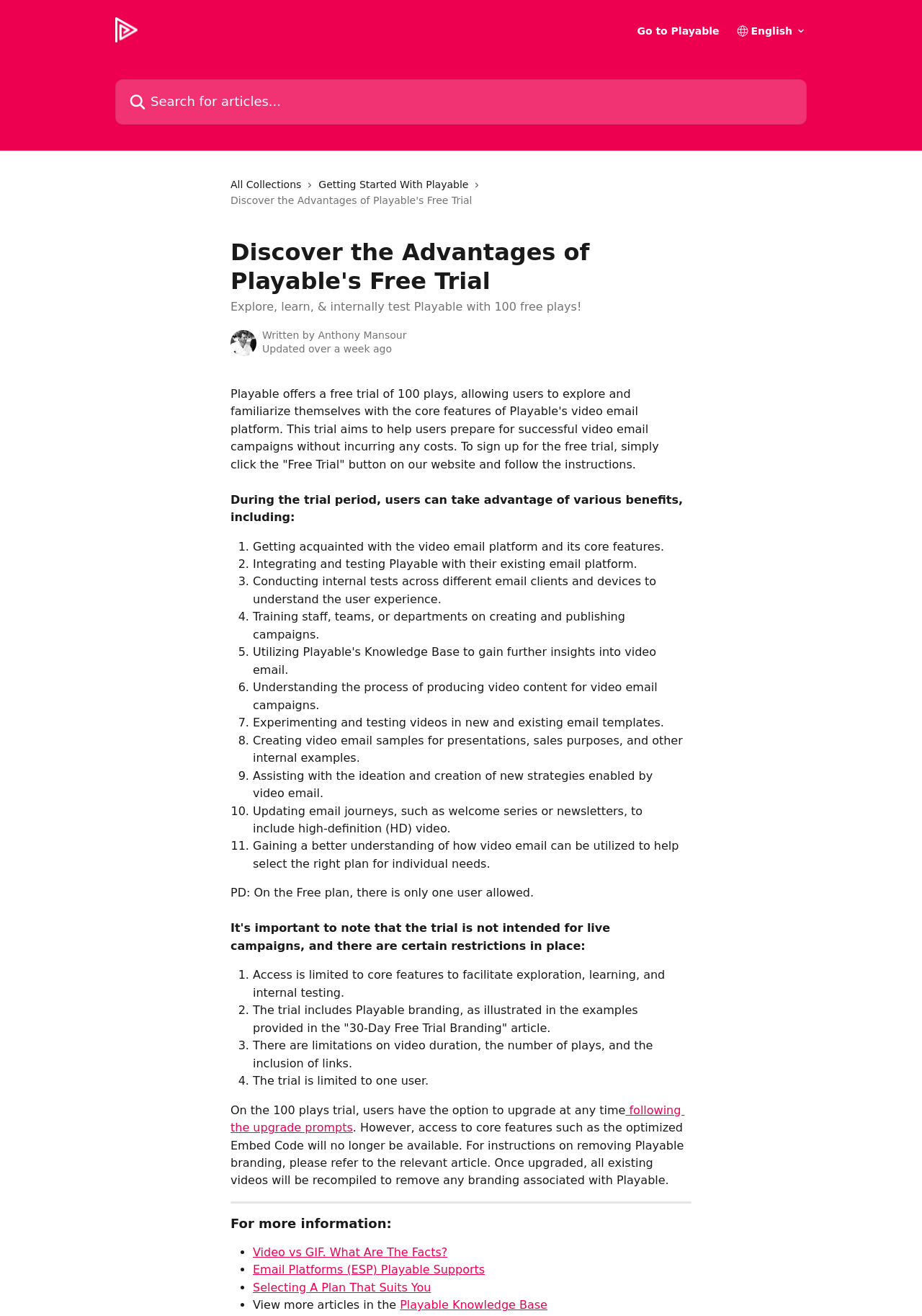Articulate a complete and detailed caption of the webpage elements.

This webpage is a help center article from Playable, a video email platform. At the top, there is a header section with a logo, a link to "Go to Playable", a combobox, and a search bar. Below the header, there are three links: "All Collections", "Getting Started With Playable", and an image.

The main content of the page is divided into sections. The first section has a heading that reads "Explore, learn, & internally test Playable with 100 free plays!" and is accompanied by an image of an avatar. The text explains that Playable offers a free trial of 100 plays, allowing users to explore and familiarize themselves with the core features of the platform.

The next section lists the benefits of the free trial, including getting acquainted with the video email platform, integrating and testing Playable with existing email platforms, conducting internal tests, training staff, and understanding the process of producing video content. Each benefit is marked with a numbered list marker.

Following this, there is a section that outlines the limitations of the free trial, including limited access to core features, Playable branding, limitations on video duration and plays, and a limit of one user.

The page also includes a section that provides additional information, with links to related articles such as "Video vs GIF. What Are The Facts?", "Email Platforms (ESP) Playable Supports", and "Selecting A Plan That Suits You". There is also a link to view more articles in the Playable Knowledge Base.

Throughout the page, there are various images, including icons and avatars, that break up the text and add visual interest. The overall layout is clean and easy to navigate, with clear headings and concise text.